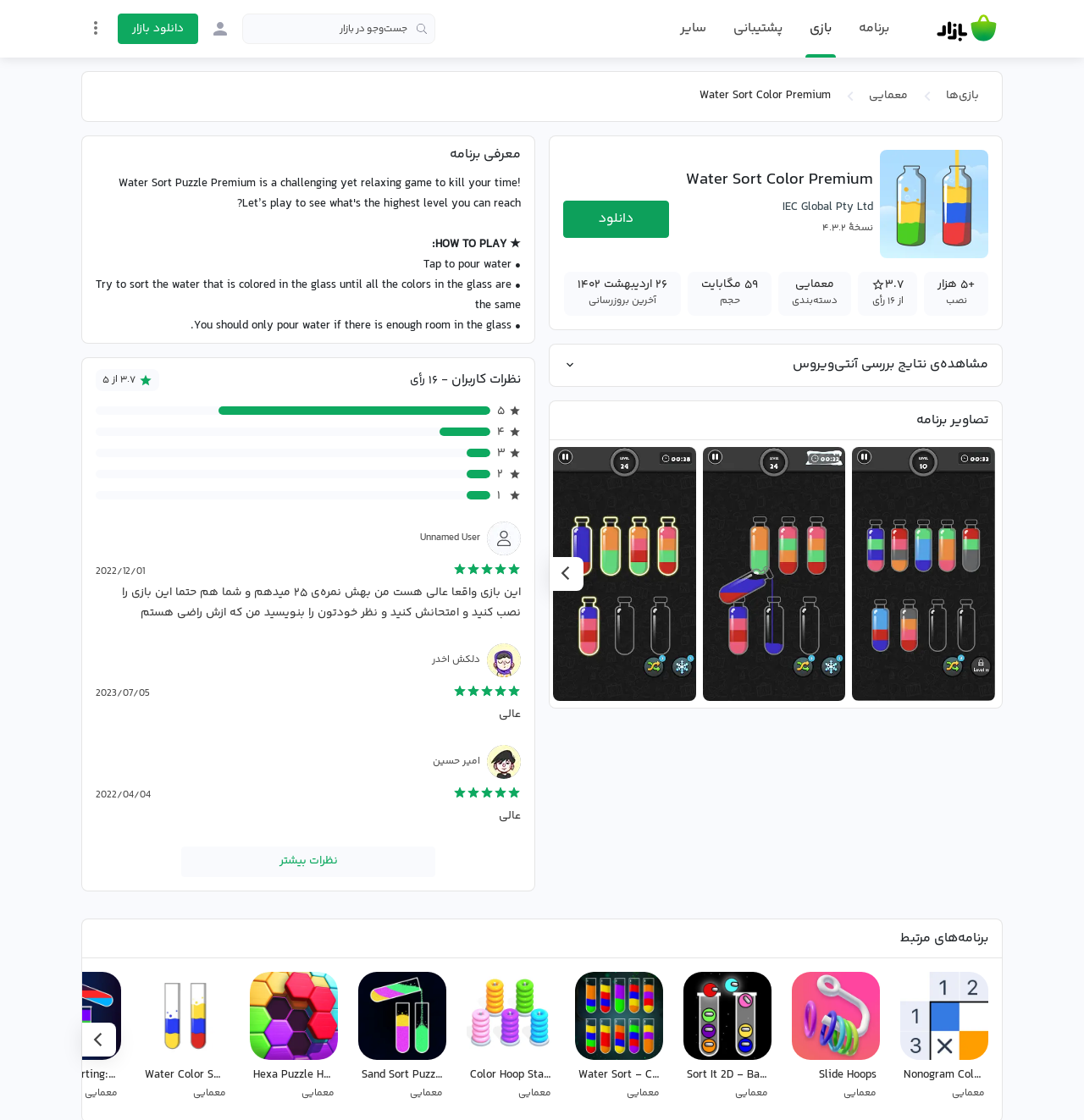Provide the bounding box coordinates of the section that needs to be clicked to accomplish the following instruction: "Open settings menu."

[0.074, 0.011, 0.102, 0.038]